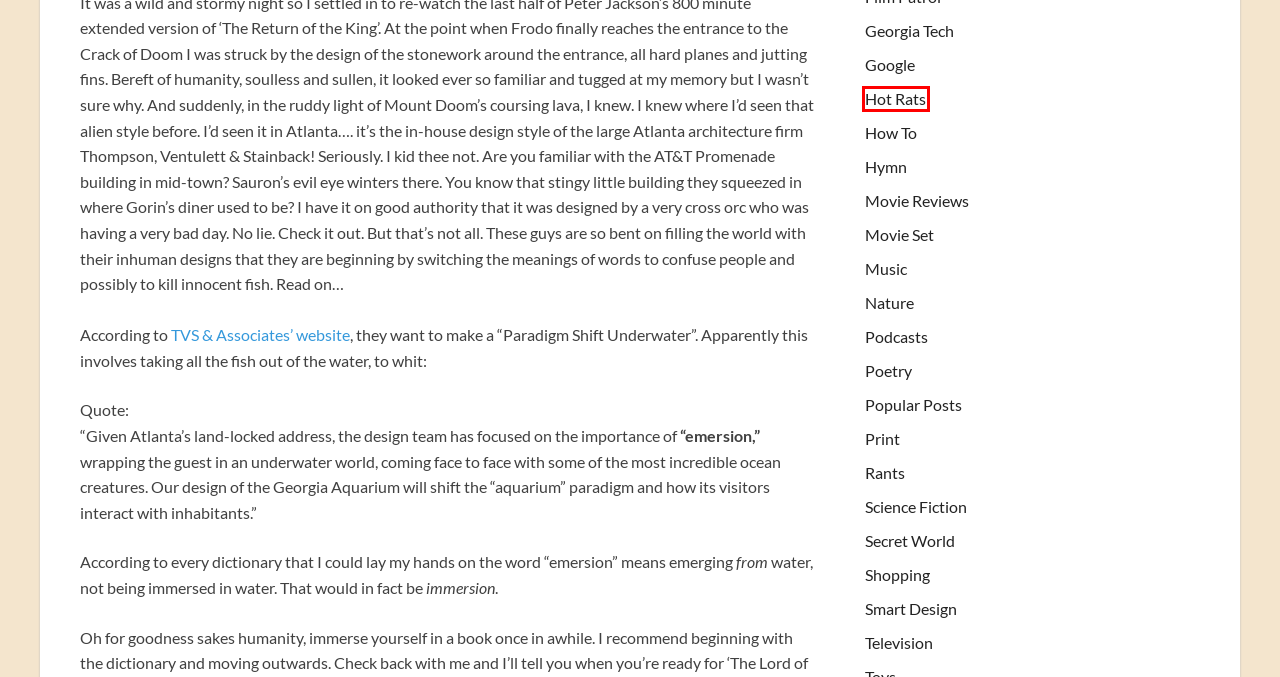You are provided with a screenshot of a webpage highlighting a UI element with a red bounding box. Choose the most suitable webpage description that matches the new page after clicking the element in the bounding box. Here are the candidates:
A. Television Archives » Drewprops Blog
B. Movie Set Archives » Drewprops Blog
C. Print Archives » Drewprops Blog
D. Hot Rats Archives » Drewprops Blog
E. Popular Posts Archives » Drewprops Blog
F. Google Archives » Drewprops Blog
G. Secret World Archives » Drewprops Blog
H. Science Fiction Archives » Drewprops Blog

D